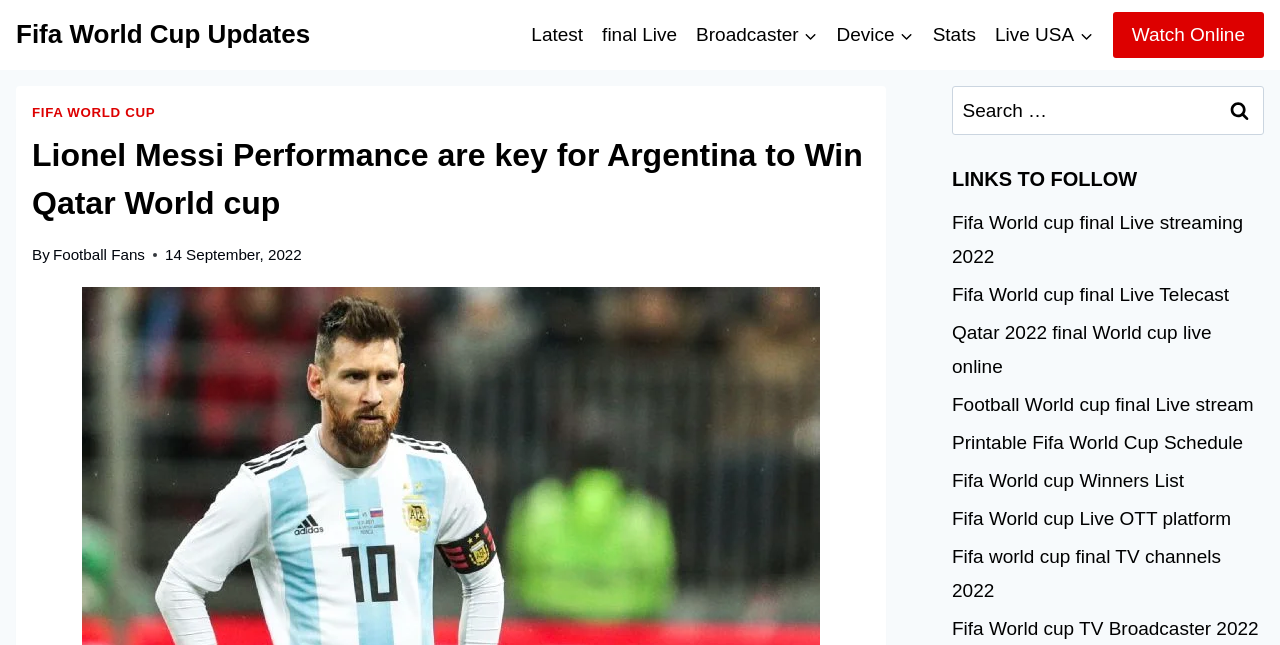Please identify the bounding box coordinates of the element on the webpage that should be clicked to follow this instruction: "Follow Fifa World cup final Live streaming 2022". The bounding box coordinates should be given as four float numbers between 0 and 1, formatted as [left, top, right, bottom].

[0.744, 0.316, 0.988, 0.428]